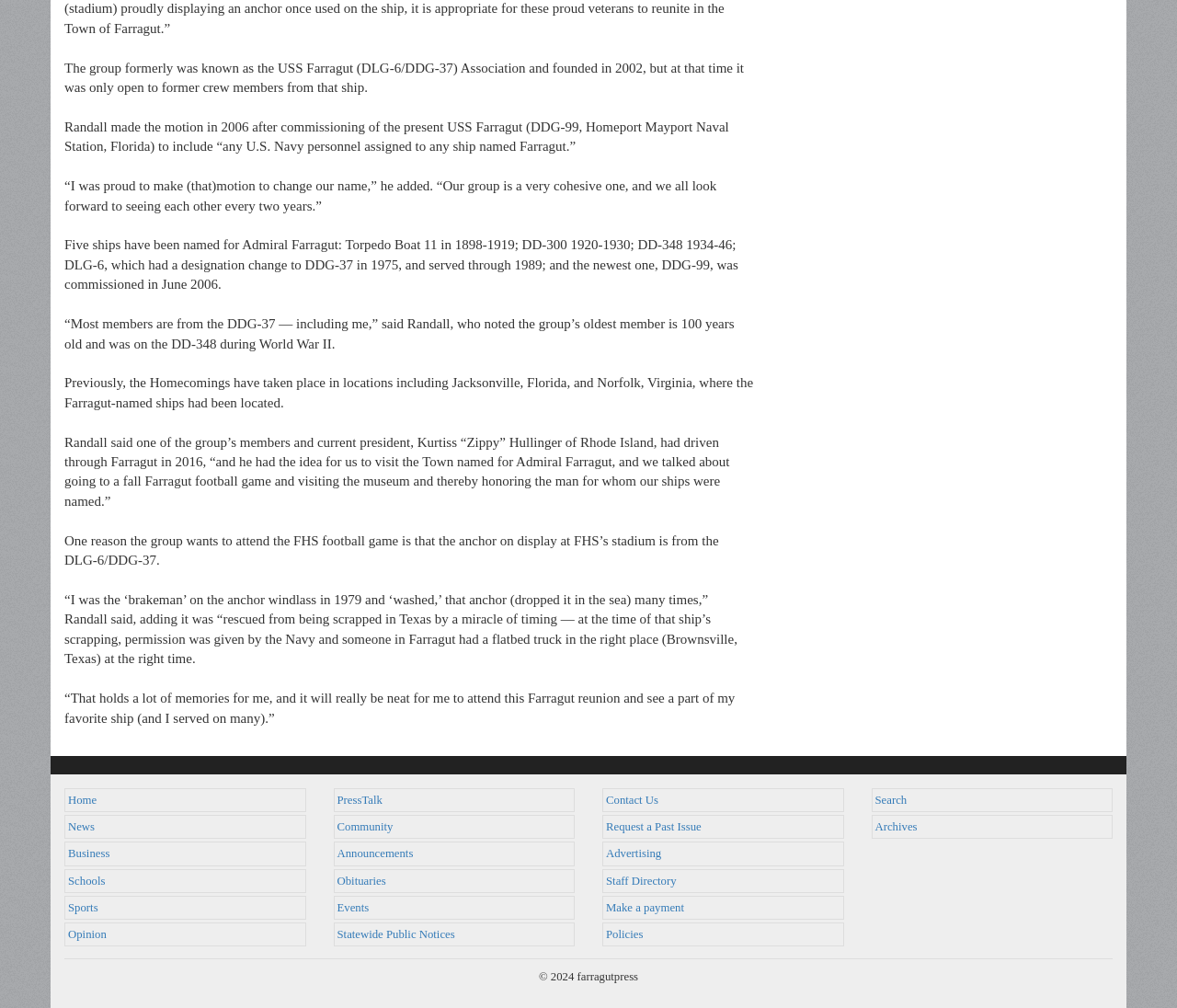Identify the bounding box coordinates of the specific part of the webpage to click to complete this instruction: "Contact Us".

[0.515, 0.787, 0.559, 0.8]